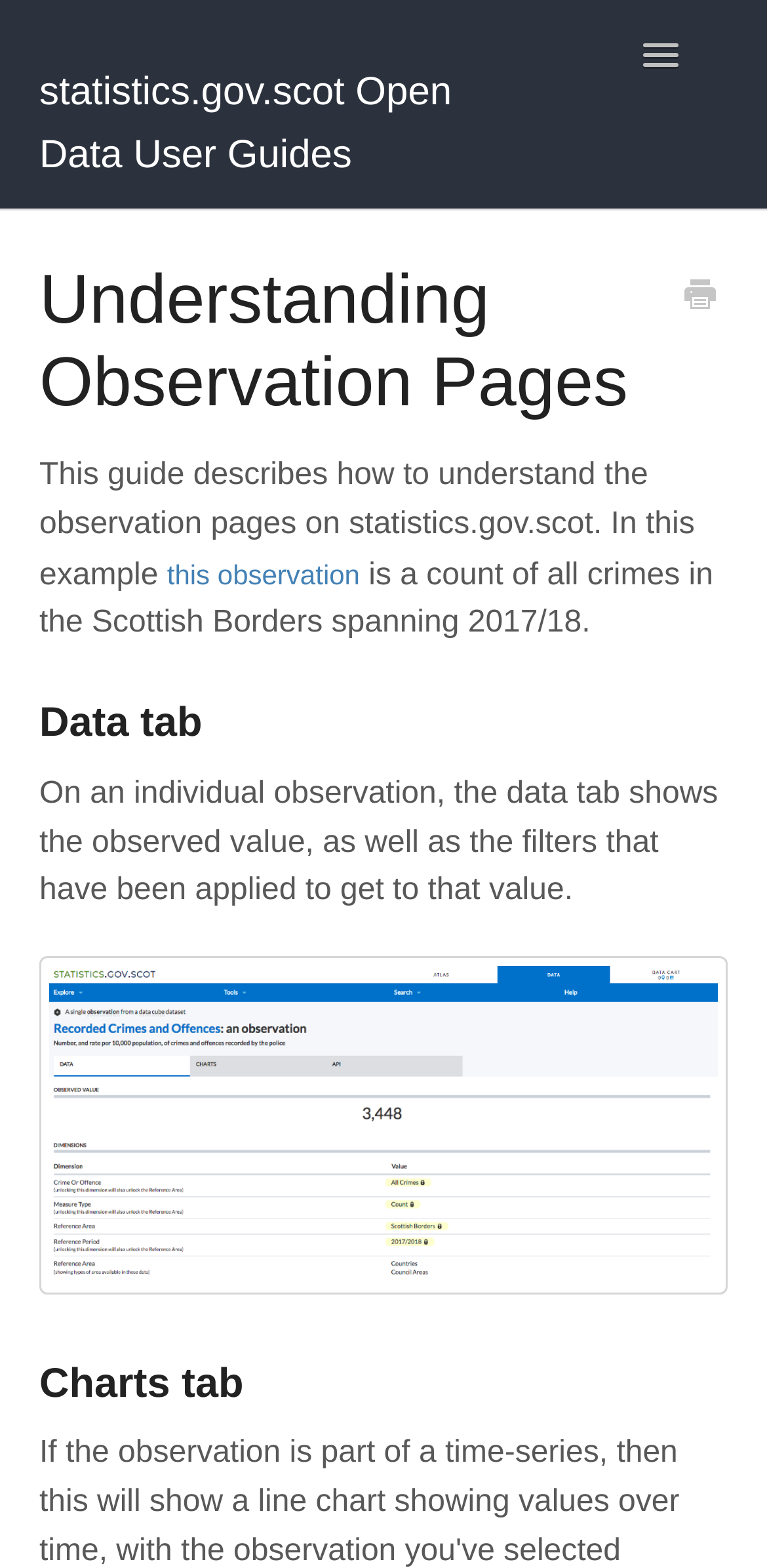What is the purpose of the data tab?
Please describe in detail the information shown in the image to answer the question.

The data tab is a section on an individual observation page that displays the observed value, as well as the filters that have been applied to get to that value. This information is useful for understanding the context of the observation.